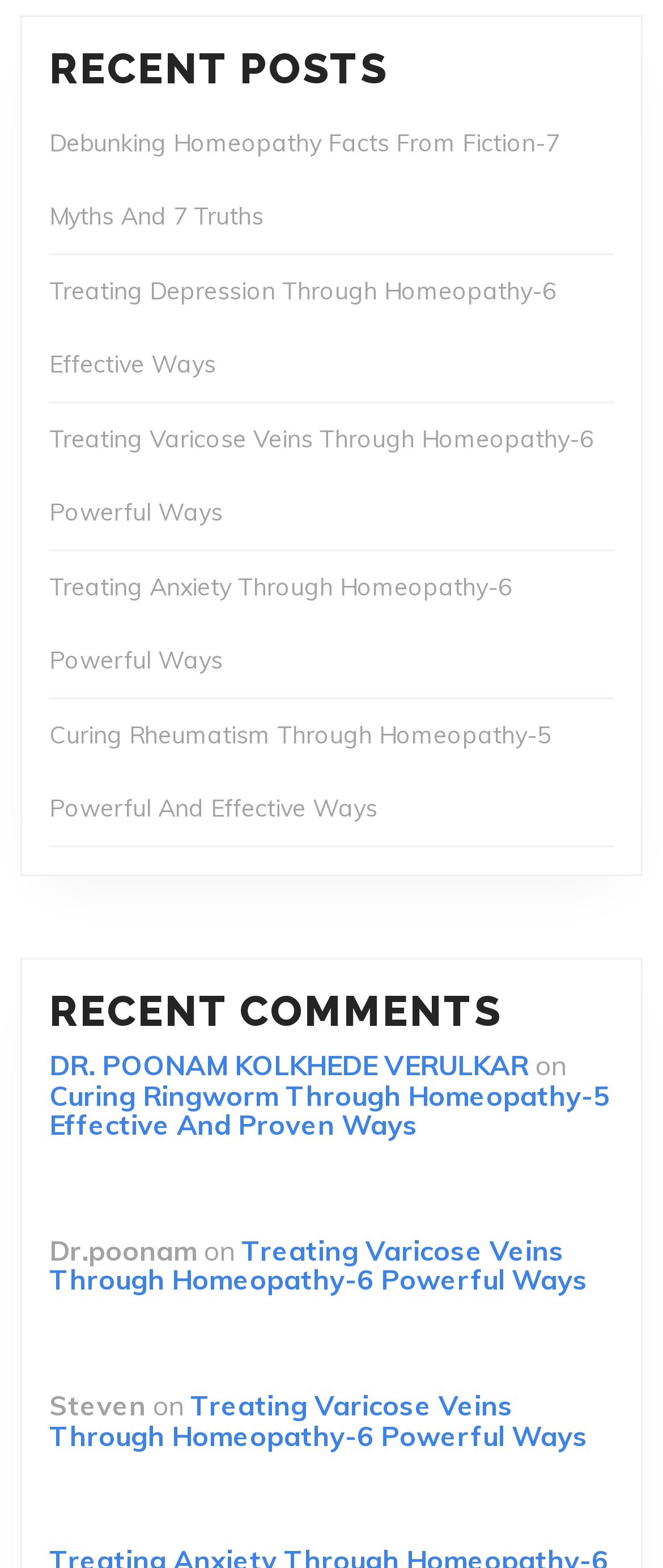Who is the author of the first comment?
Identify the answer in the screenshot and reply with a single word or phrase.

DR. POONAM KOLKHEDE VERULKAR